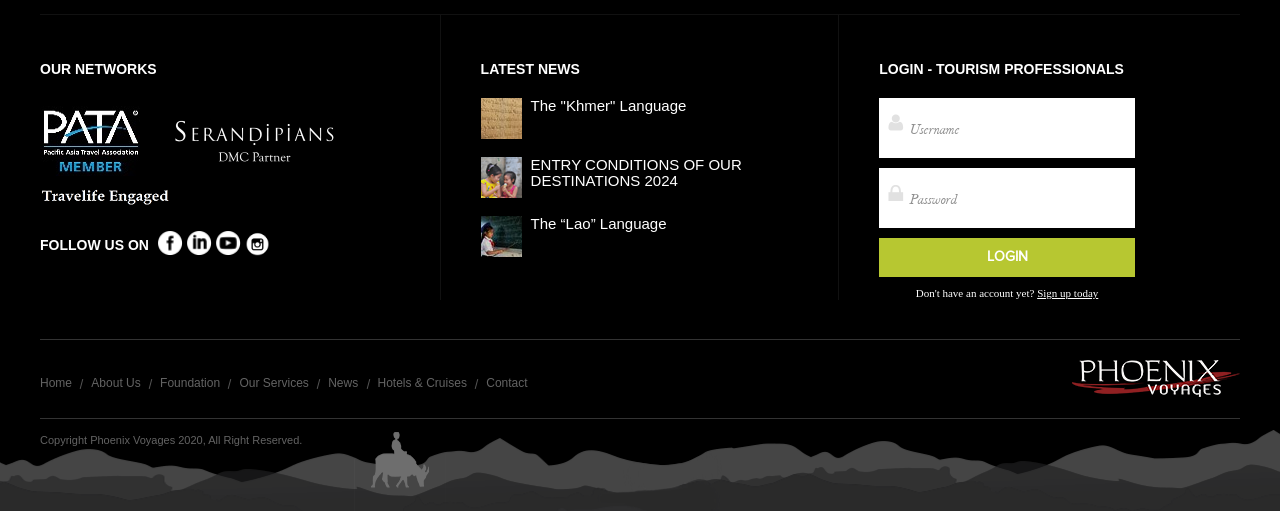Provide the bounding box coordinates of the HTML element this sentence describes: "Our Services". The bounding box coordinates consist of four float numbers between 0 and 1, i.e., [left, top, right, bottom].

[0.181, 0.737, 0.248, 0.764]